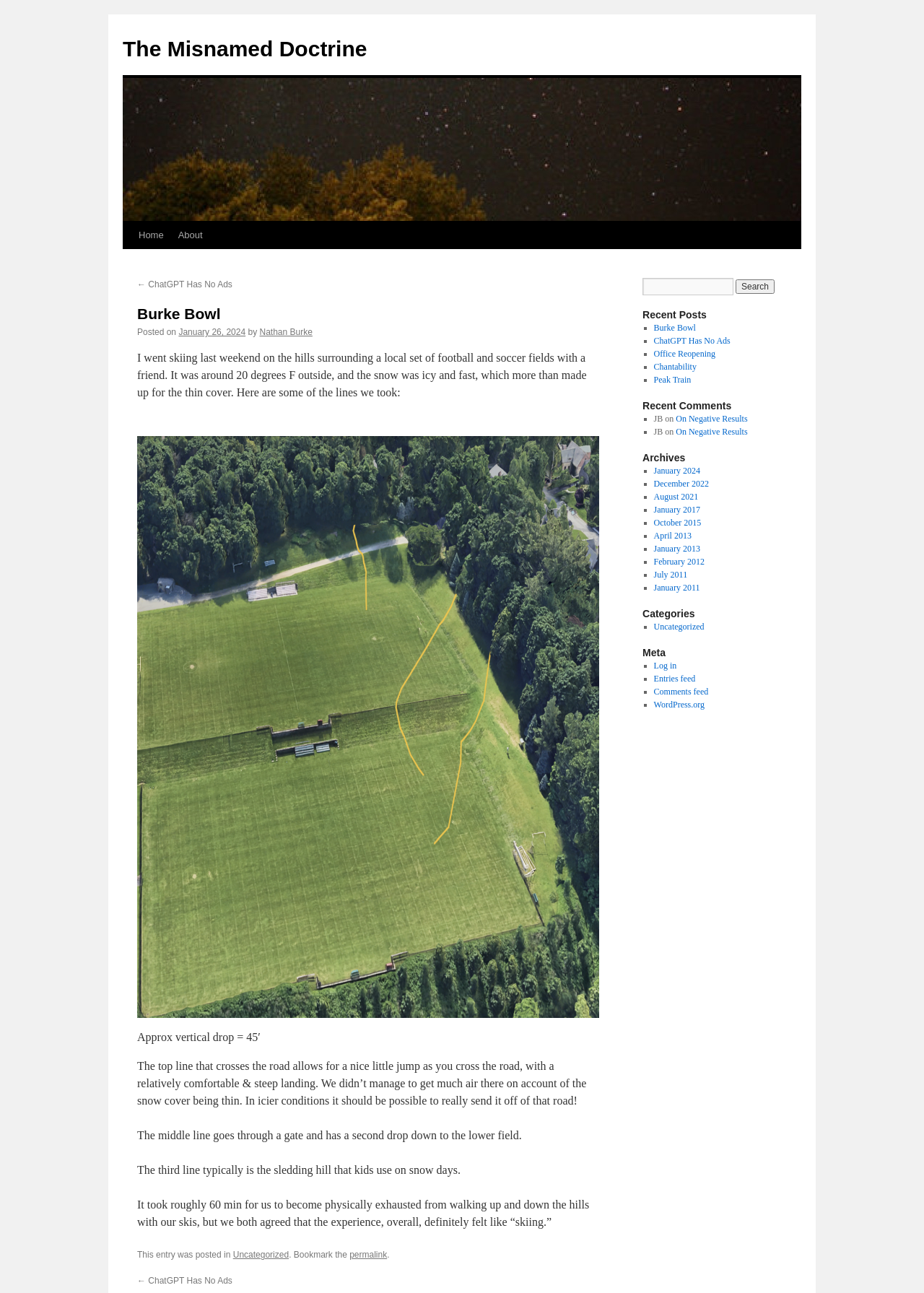What is the temperature mentioned in the blog post?
Give a detailed and exhaustive answer to the question.

The temperature is mentioned in the first paragraph of the blog post, which states that it was around 20 degrees F outside when the author went skiing.